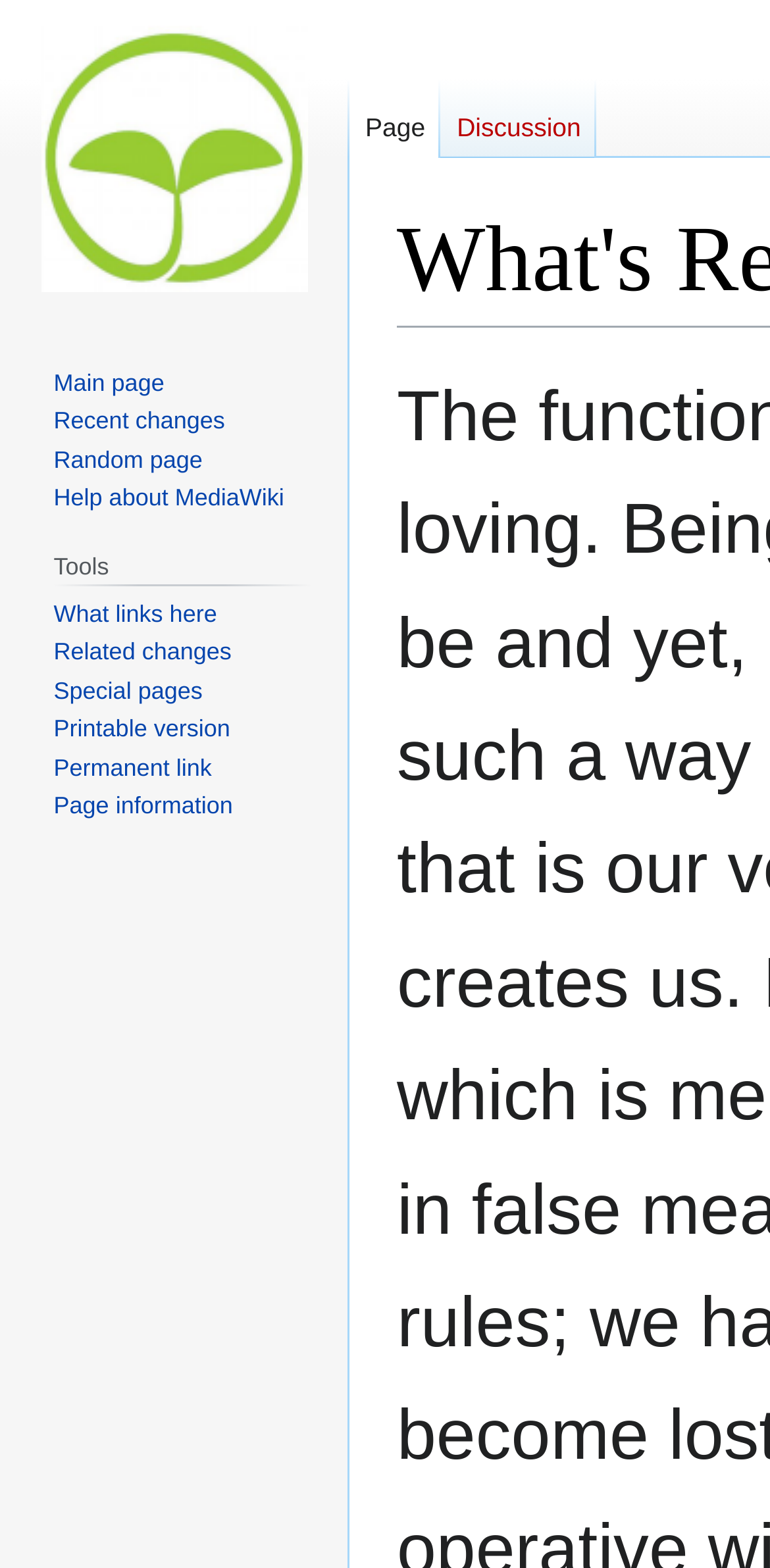Please specify the bounding box coordinates of the clickable section necessary to execute the following command: "Get help about MediaWiki".

[0.07, 0.309, 0.369, 0.326]